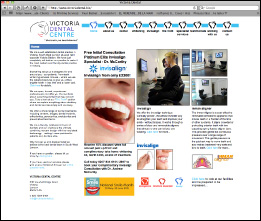What is the main focus of the centre's services?
Using the screenshot, give a one-word or short phrase answer.

Patient comfort and advanced dental solutions